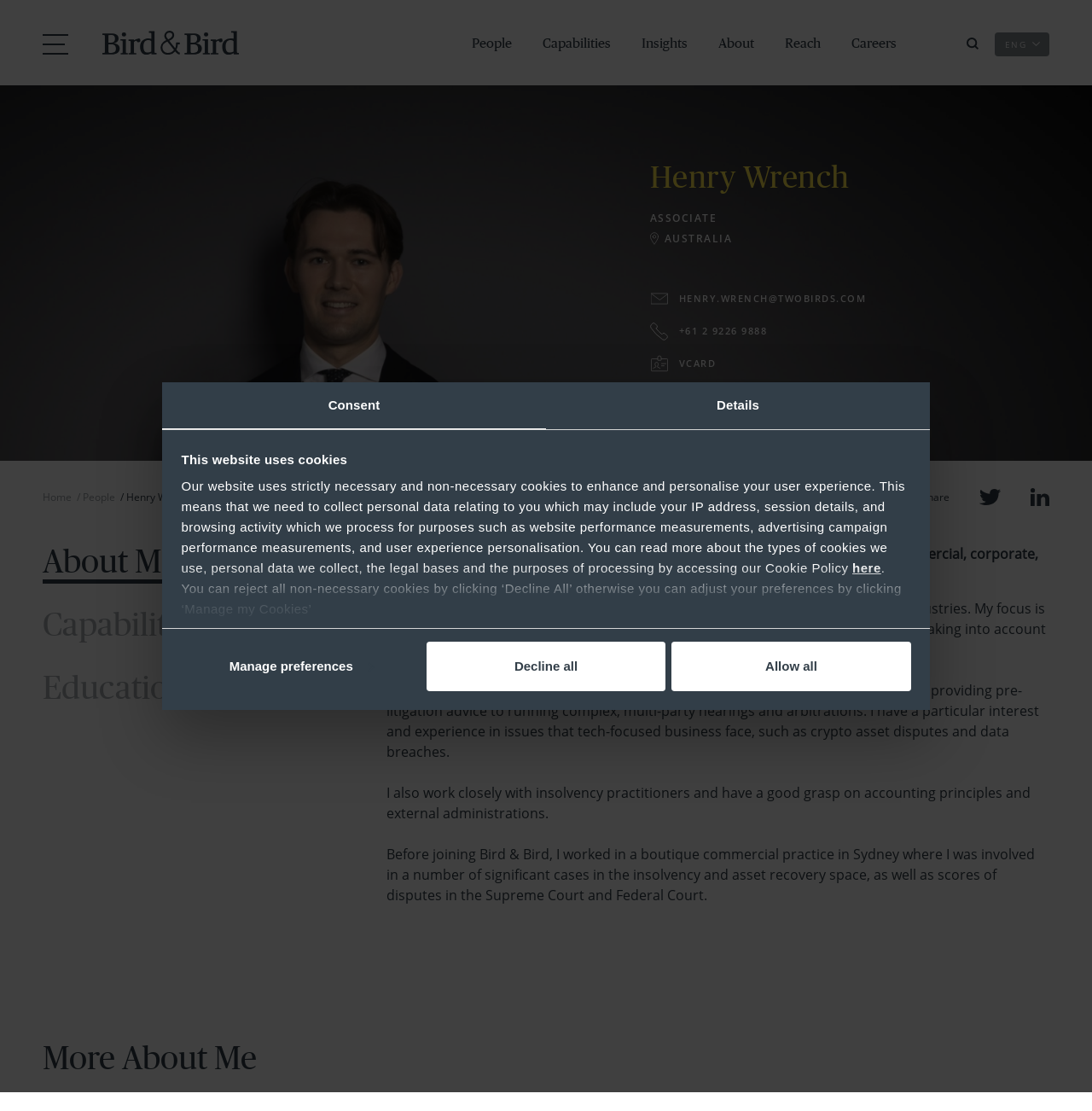What type of disputes does Henry Wrench have experience in?
Provide a one-word or short-phrase answer based on the image.

Crypto asset disputes and data breaches